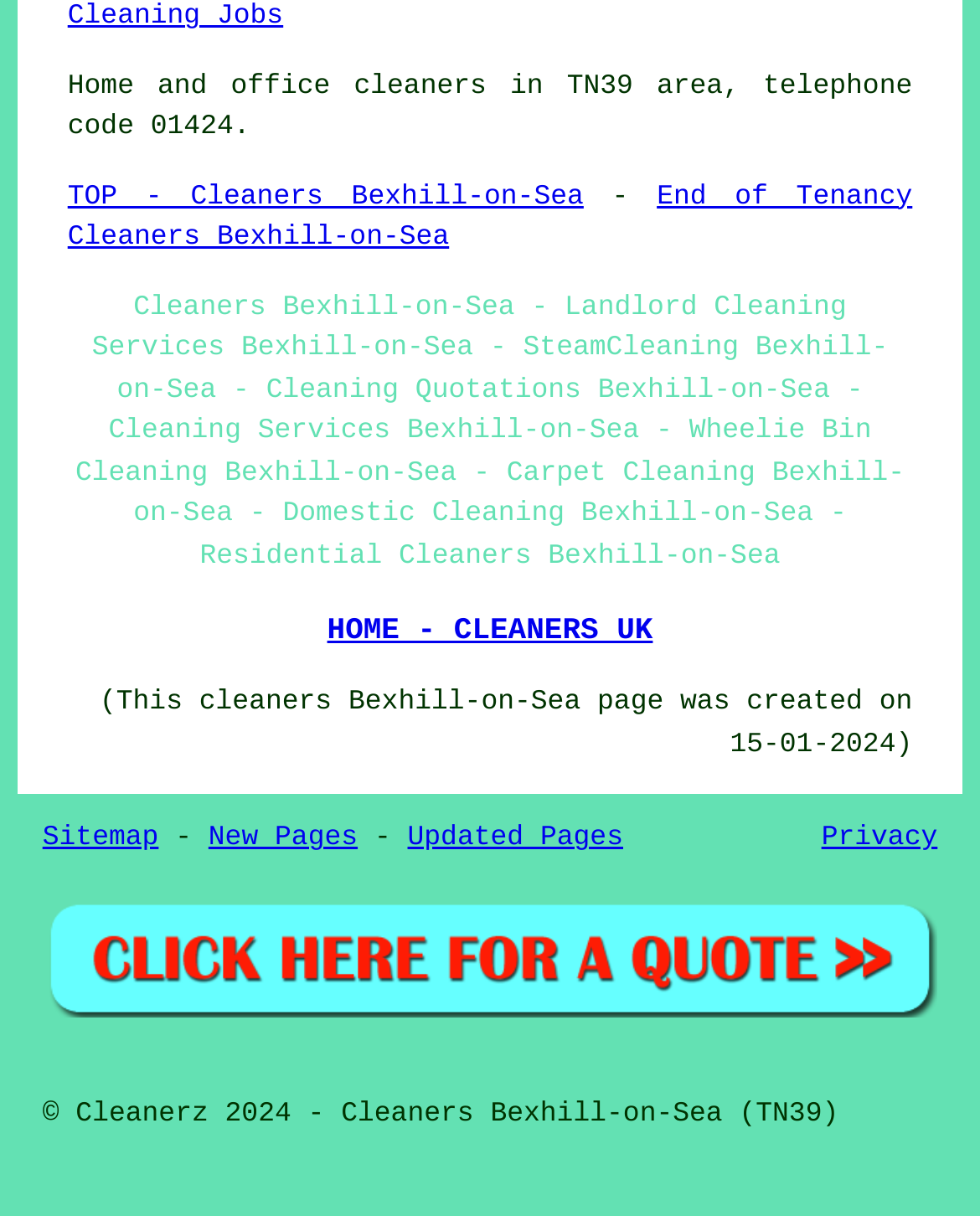Identify the bounding box coordinates of the area you need to click to perform the following instruction: "Get 'QUOTES FROM CLEANERS BEXHILL-ON-SEA'".

[0.043, 0.817, 0.957, 0.846]